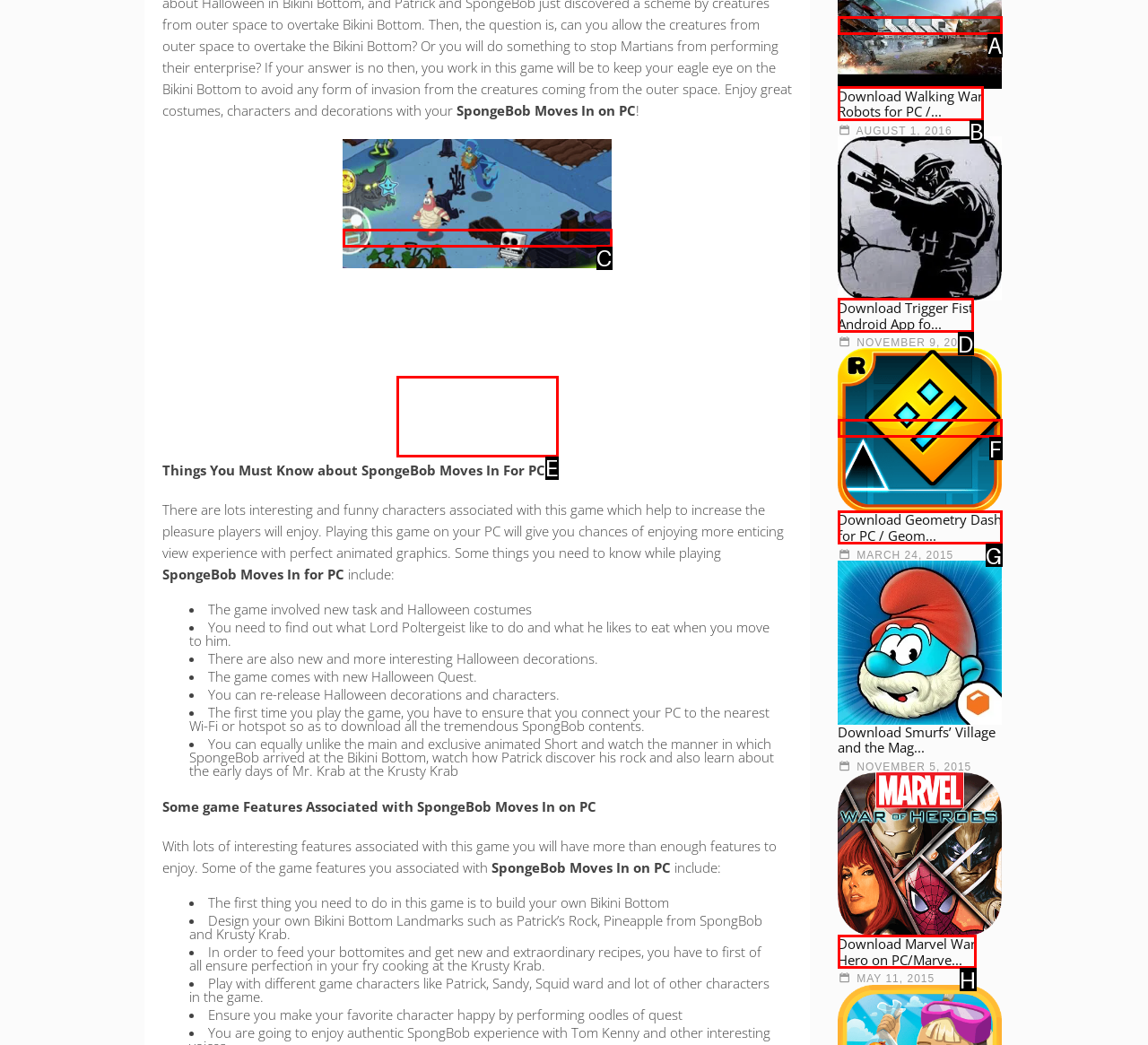Given the description: aria-label="Advertisement" name="aswift_3" title="Advertisement", determine the corresponding lettered UI element.
Answer with the letter of the selected option.

E